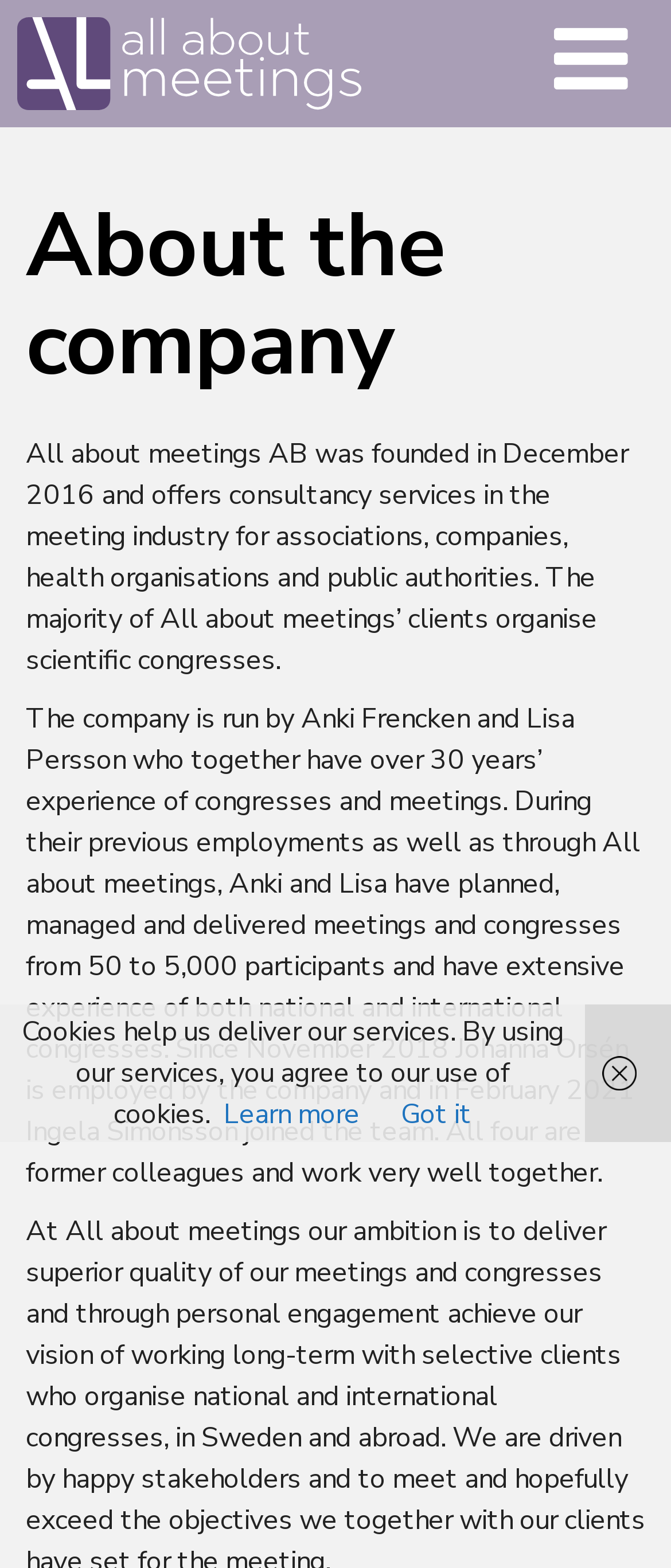Describe all visible elements and their arrangement on the webpage.

The webpage is about All about meetings, a company that offers consultancy services in the meeting industry. At the top of the page, there is a logo image of the company, accompanied by a link with the same name. Below the logo, there is a header section that contains a heading "About the company" and two paragraphs of text. The first paragraph describes the company's founding and its services, while the second paragraph provides information about the company's management team and their experience.

Below the header section, there is a notice about cookies, stating that they are used to deliver services and that by using the services, users agree to the use of cookies. This notice is accompanied by two links, "Learn more" and "Got it", which are positioned side by side. 

At the bottom right corner of the page, there is another link with no text.